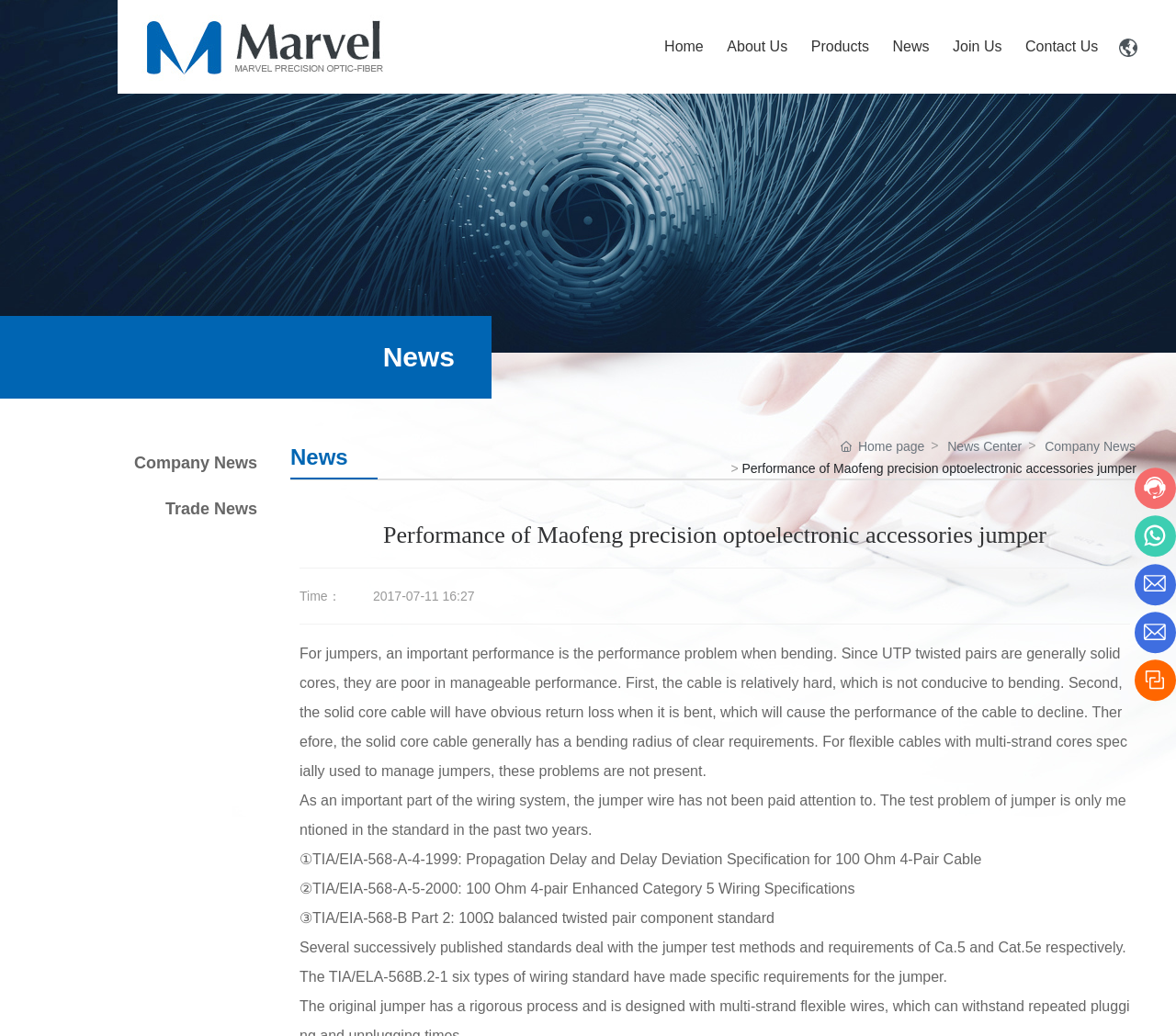Please indicate the bounding box coordinates of the element's region to be clicked to achieve the instruction: "Click the 'Home' link". Provide the coordinates as four float numbers between 0 and 1, i.e., [left, top, right, bottom].

None